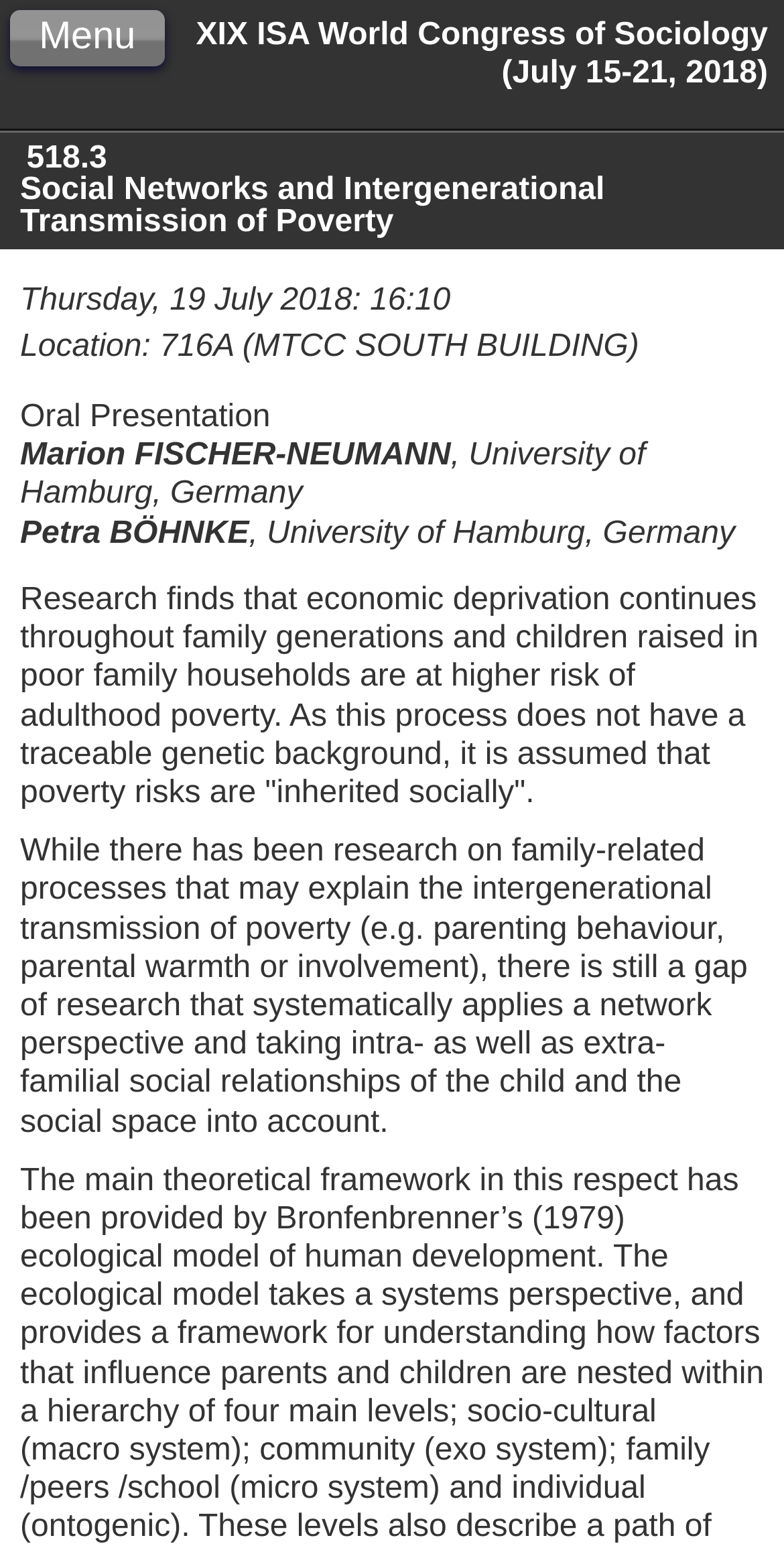Using the information from the screenshot, answer the following question thoroughly:
What is the date of the event?

I found the date of the event by looking at the StaticText element with the text 'Thursday, 19 July 2018: 16:10' which is located at [0.026, 0.184, 0.575, 0.206]. The date is clearly mentioned in this text.